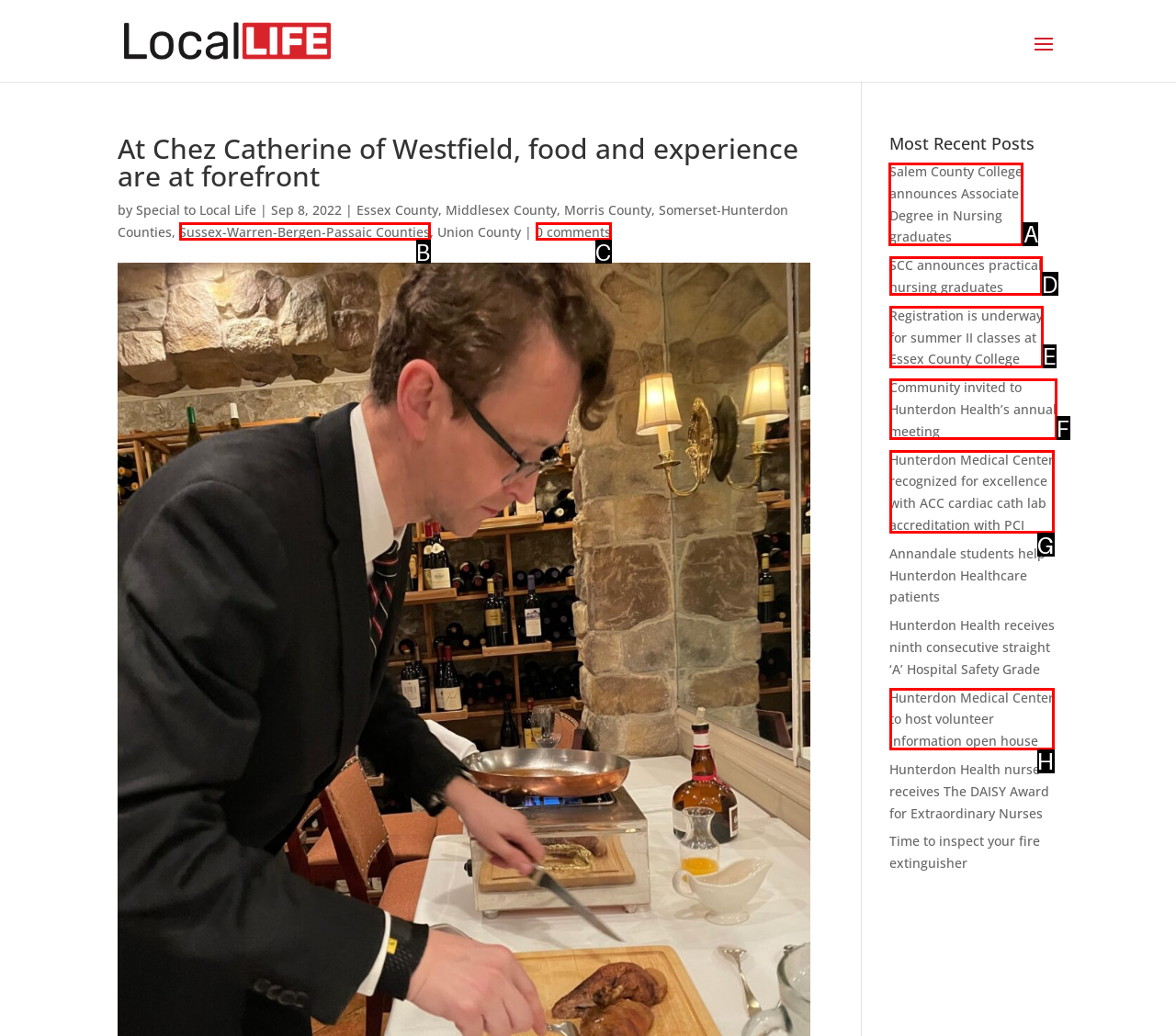Determine which option you need to click to execute the following task: Read the article about Salem County College. Provide your answer as a single letter.

A